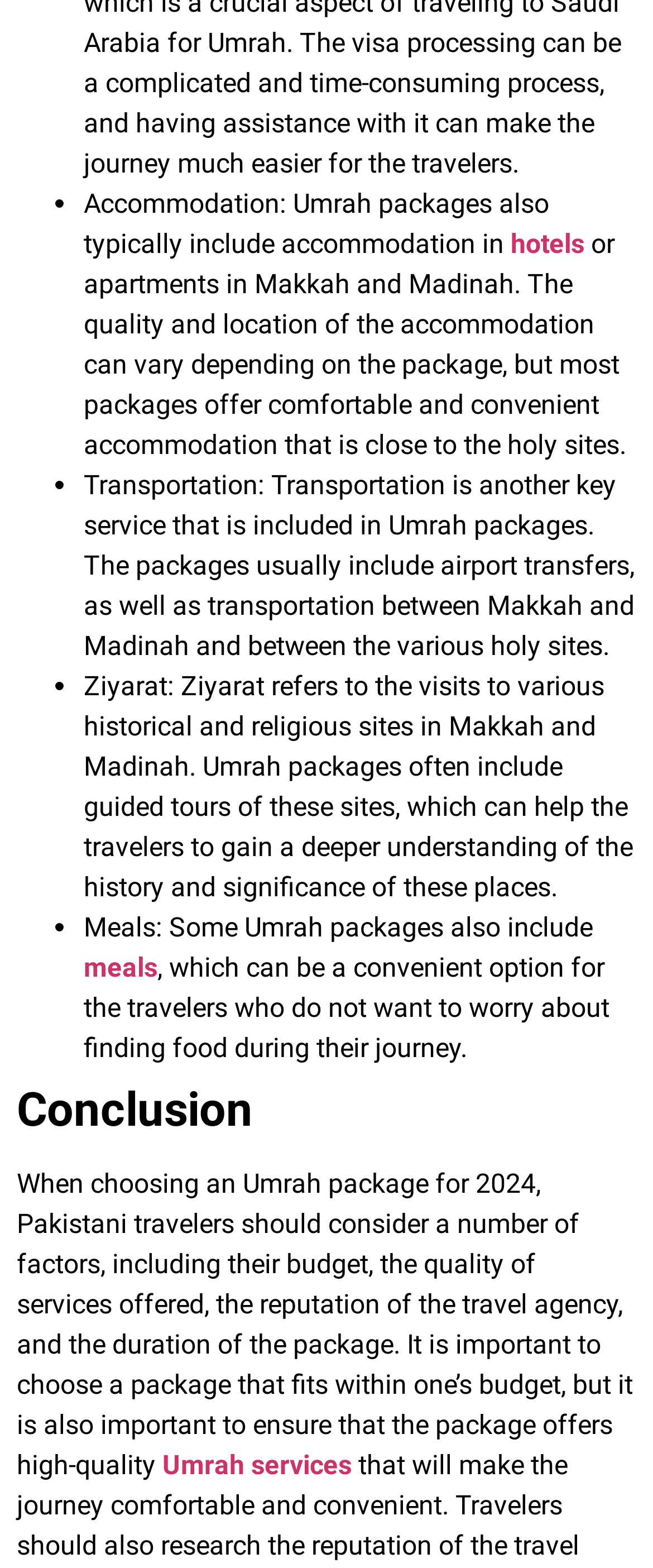Answer the question briefly using a single word or phrase: 
What is the purpose of ziyarat in Umrah packages?

To gain a deeper understanding